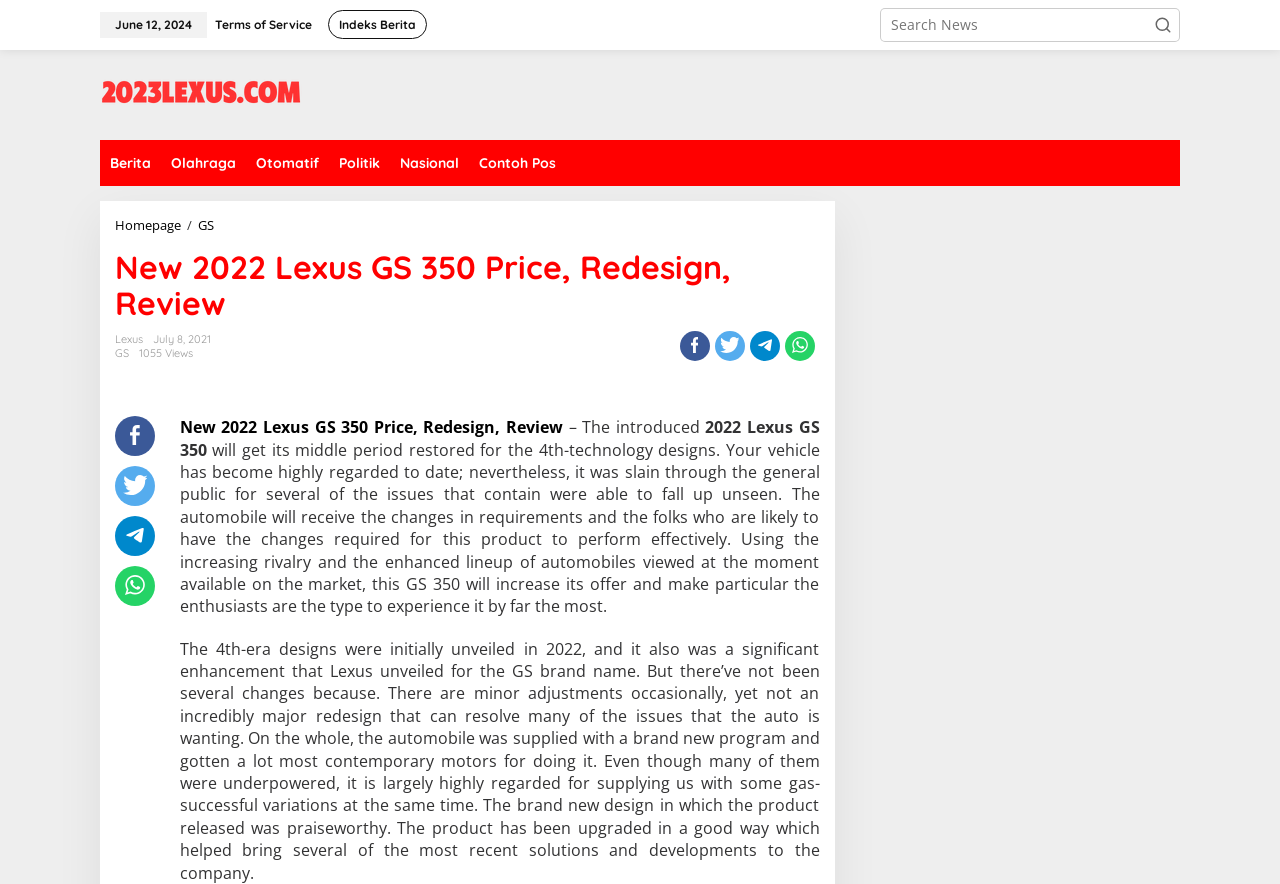Articulate a detailed summary of the webpage's content and design.

The webpage is about the 2022 Lexus GS 350, featuring its price, redesign, and review. At the top left, there is a date "June 12, 2024" and a few links to "Terms of Service" and "Indeks Berita" next to it. Below these links, there is a search bar with a button on the right side. 

On the top right, there is a logo of Lexus.com, which is an image, and a link to the website. Below the logo, there are several links to different categories, including "Berita", "Olahraga", "Otomatif", "Politik", "Nasional", and "Contoh Pos". 

In the main content area, there is a table with several links and text. At the top, there is a link to the "Homepage" followed by a slash and a link to "GS". The title of the webpage "New 2022 Lexus GS 350 Price, Redesign, Review" is displayed prominently. Below the title, there are several links and text, including the date "July 8, 2021", the number of views "1055 Views", and social media sharing links. 

The main content of the webpage is a review of the 2022 Lexus GS 350, which discusses the car's history, its previous issues, and the expected changes in the new design. The review is divided into two paragraphs, with the first one discussing the car's past and the second one talking about the new design and its features.